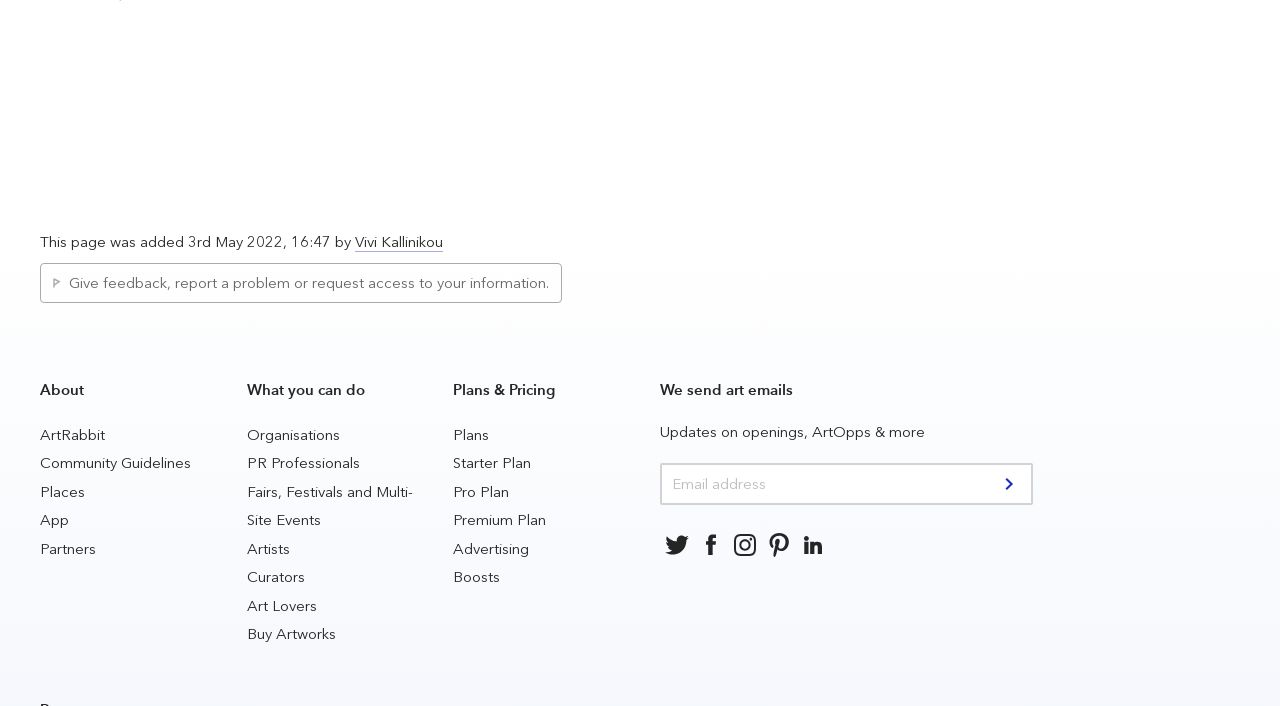Provide the bounding box coordinates of the UI element this sentence describes: "Follow us on: Facebook".

[0.542, 0.759, 0.569, 0.807]